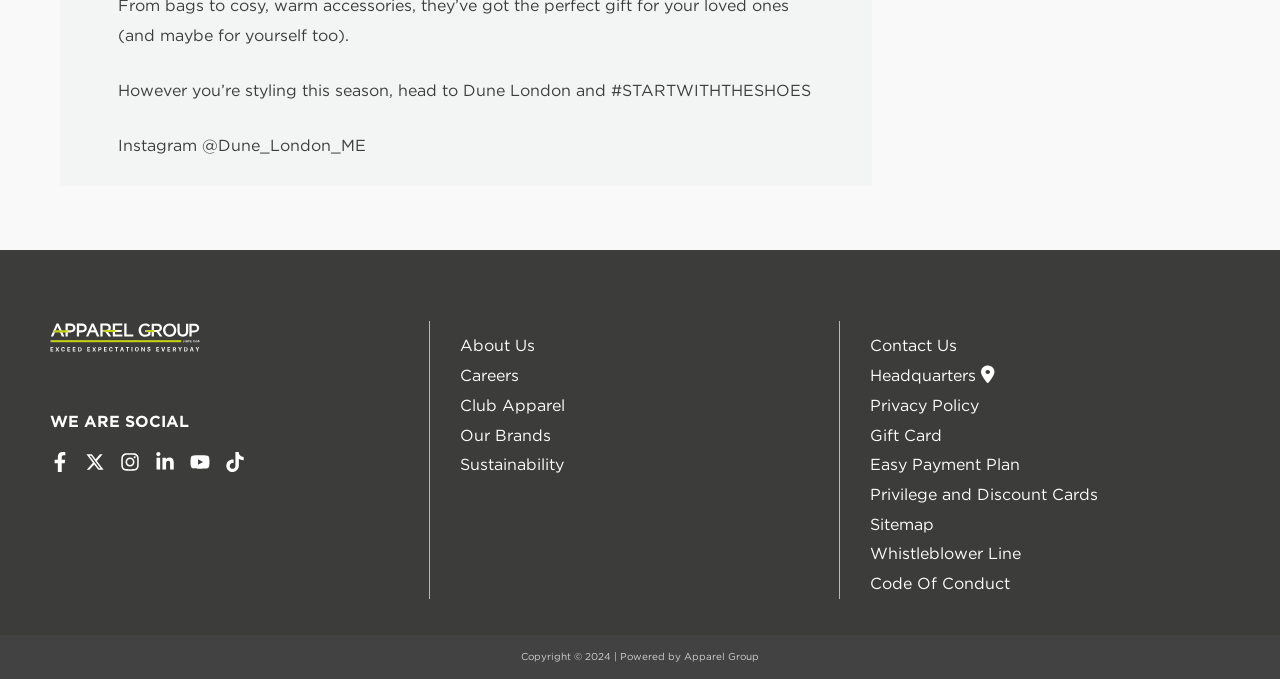Please specify the bounding box coordinates of the area that should be clicked to accomplish the following instruction: "Contact Us". The coordinates should consist of four float numbers between 0 and 1, i.e., [left, top, right, bottom].

[0.68, 0.496, 0.748, 0.522]